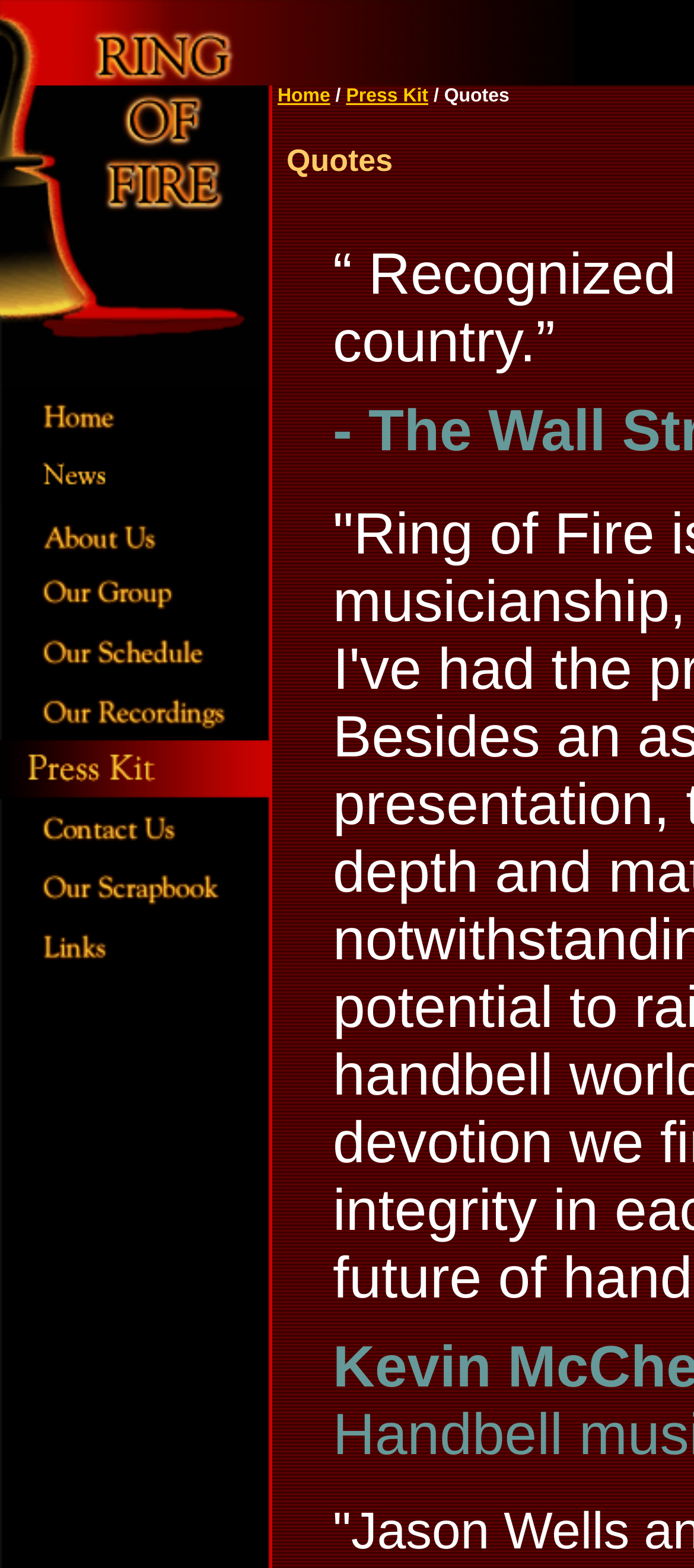Indicate the bounding box coordinates of the element that needs to be clicked to satisfy the following instruction: "Click the first link in the table". The coordinates should be four float numbers between 0 and 1, i.e., [left, top, right, bottom].

[0.0, 0.275, 0.392, 0.288]